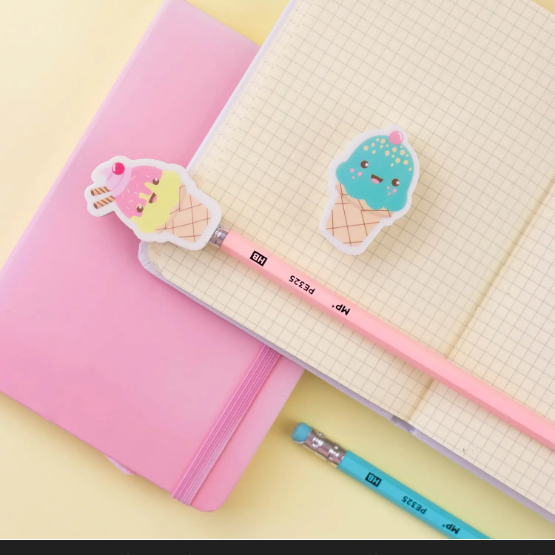What is the color of the folder?
From the details in the image, answer the question comprehensively.

The caption describes the folder as 'sleek, pink', which implies that the color of the folder is pink.